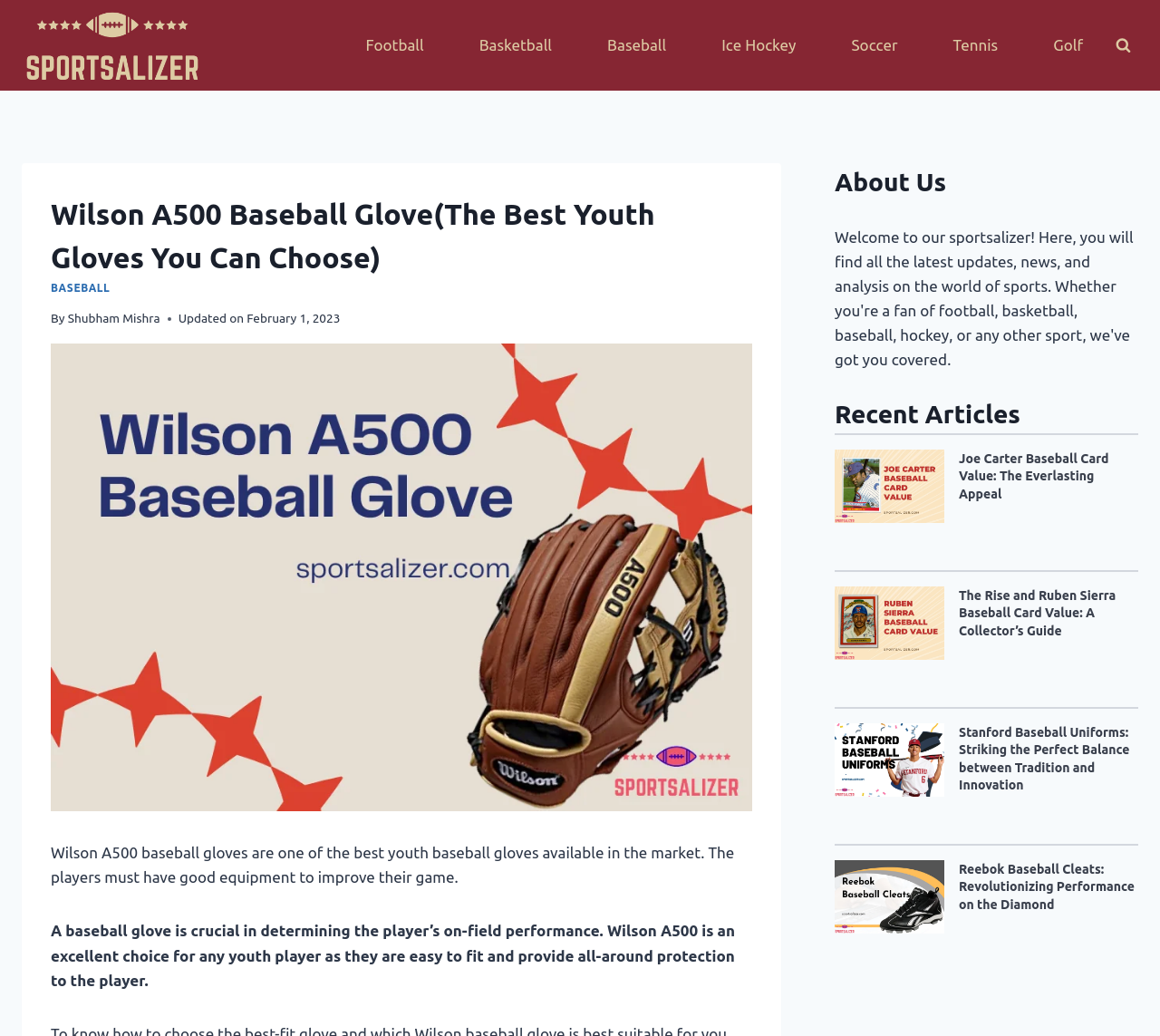Please specify the bounding box coordinates of the clickable section necessary to execute the following command: "Read the article about Joe Carter Baseball Card Value".

[0.72, 0.434, 0.981, 0.484]